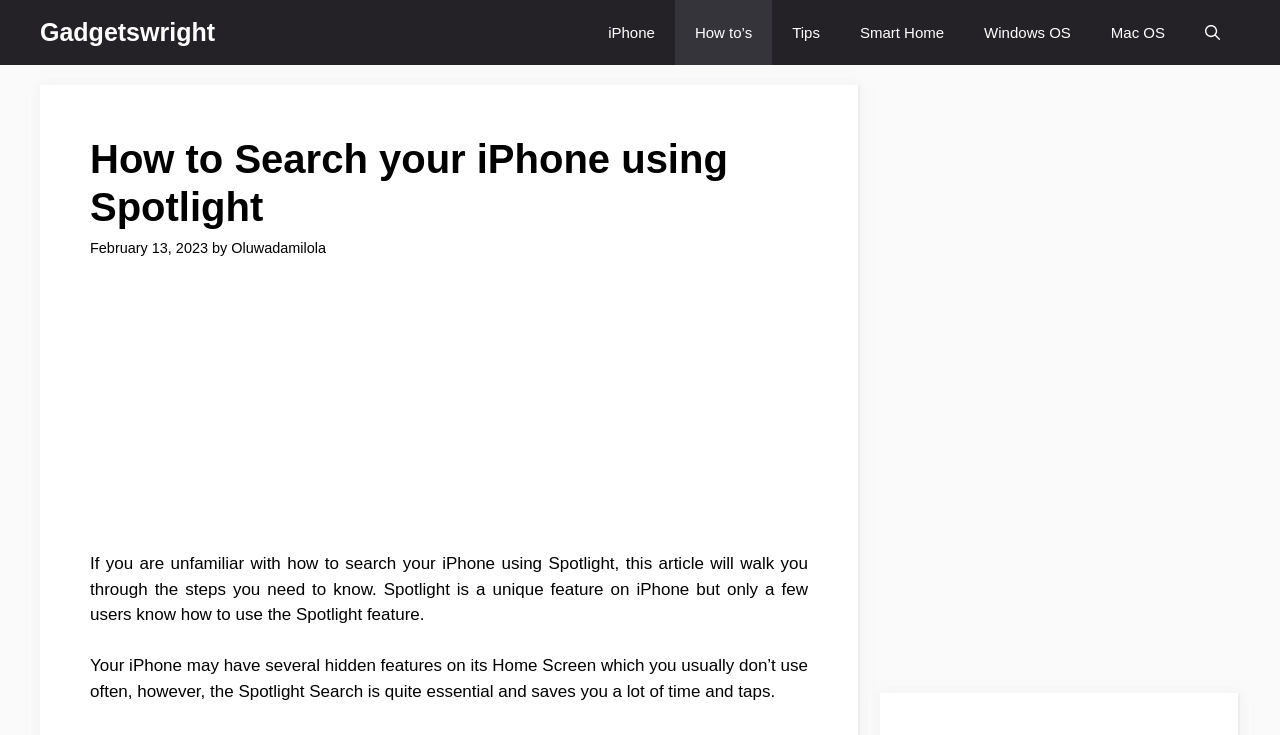Locate the bounding box coordinates of the element's region that should be clicked to carry out the following instruction: "go to Gadgetswright homepage". The coordinates need to be four float numbers between 0 and 1, i.e., [left, top, right, bottom].

[0.031, 0.0, 0.168, 0.088]